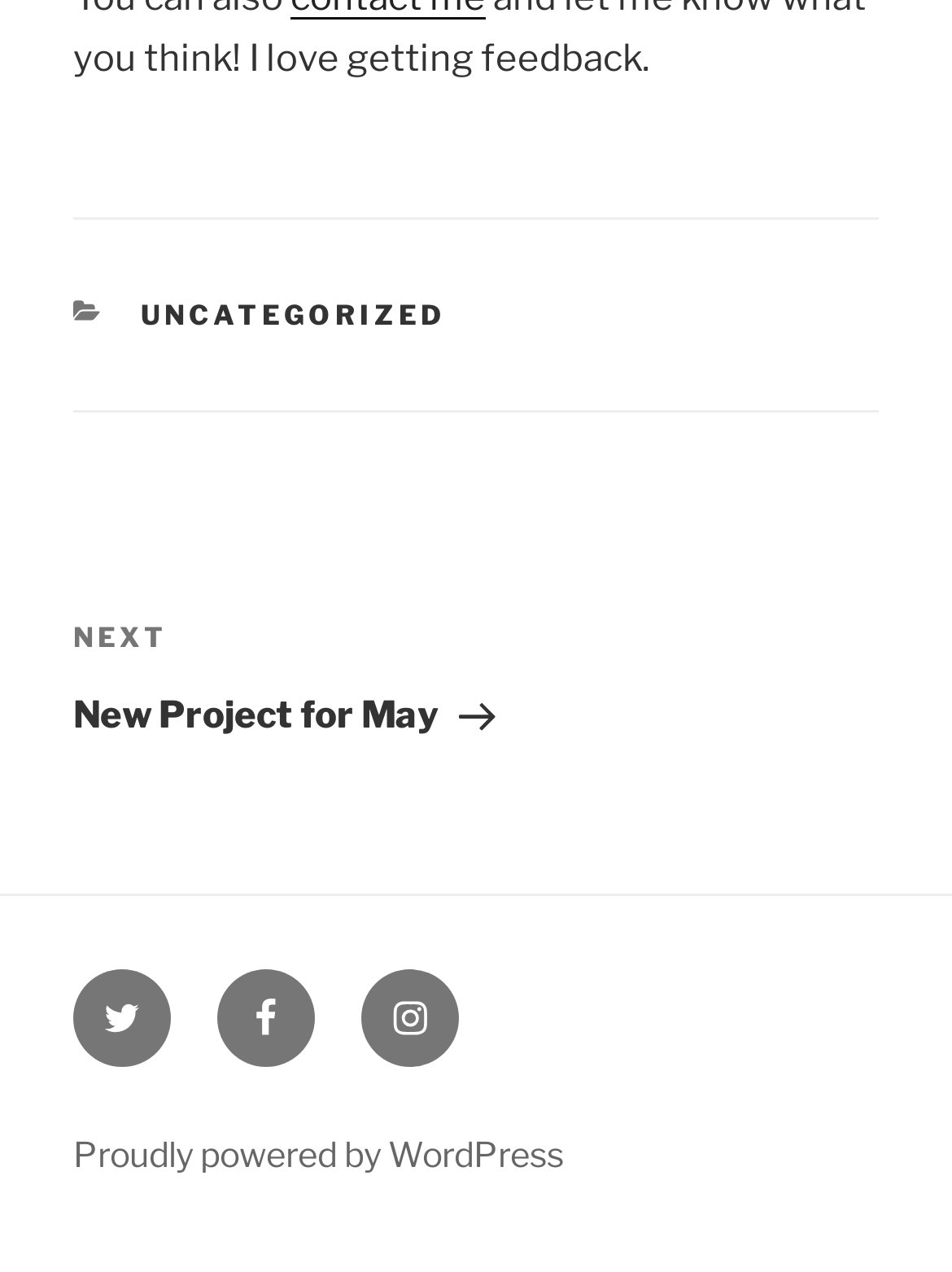Identify the bounding box coordinates for the UI element described as: "Proudly powered by WordPress". The coordinates should be provided as four floats between 0 and 1: [left, top, right, bottom].

[0.077, 0.891, 0.592, 0.923]